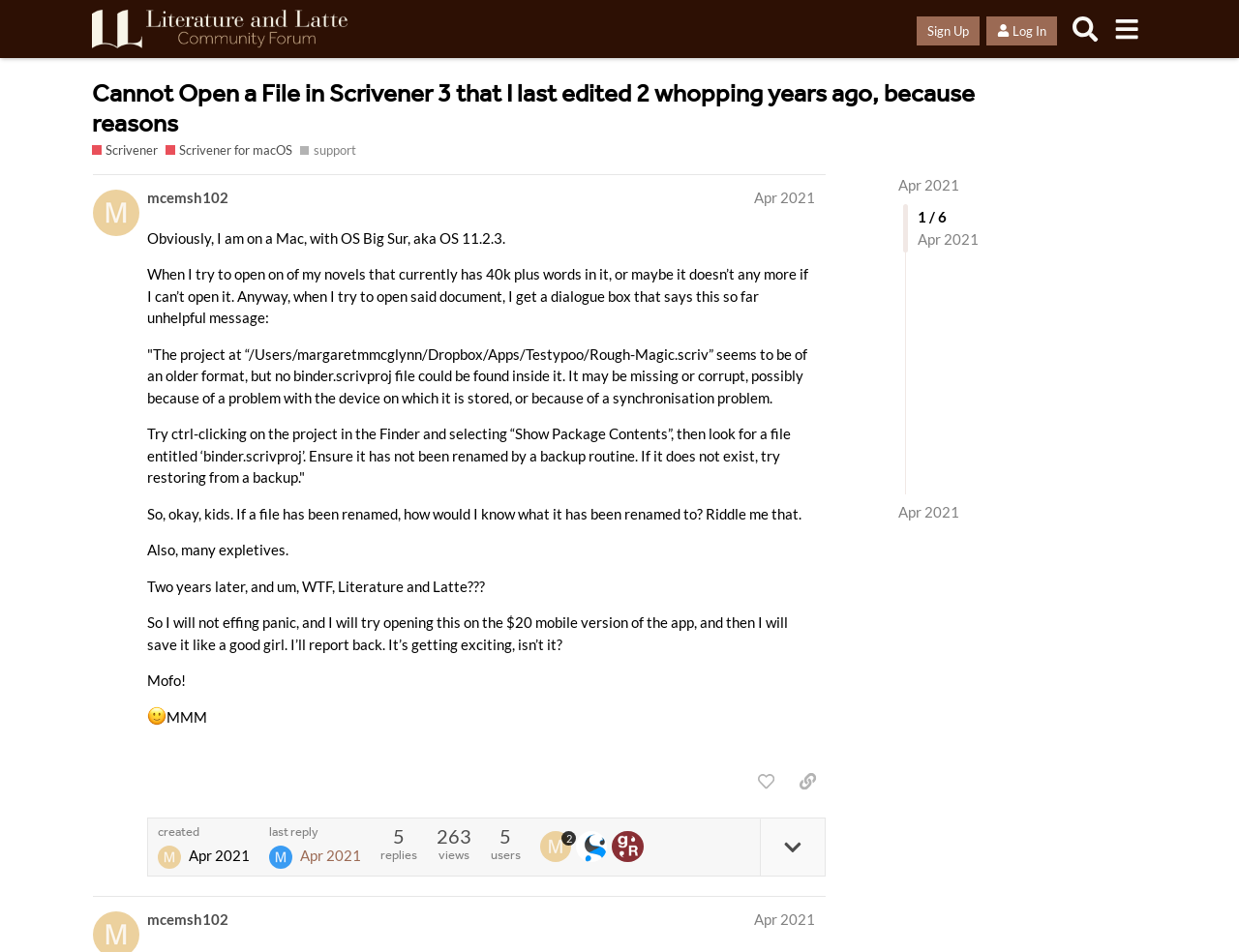Please use the details from the image to answer the following question comprehensively:
How many replies are there to the post?

There are 5 replies to the post, as indicated by the text '5 replies' in the webpage.